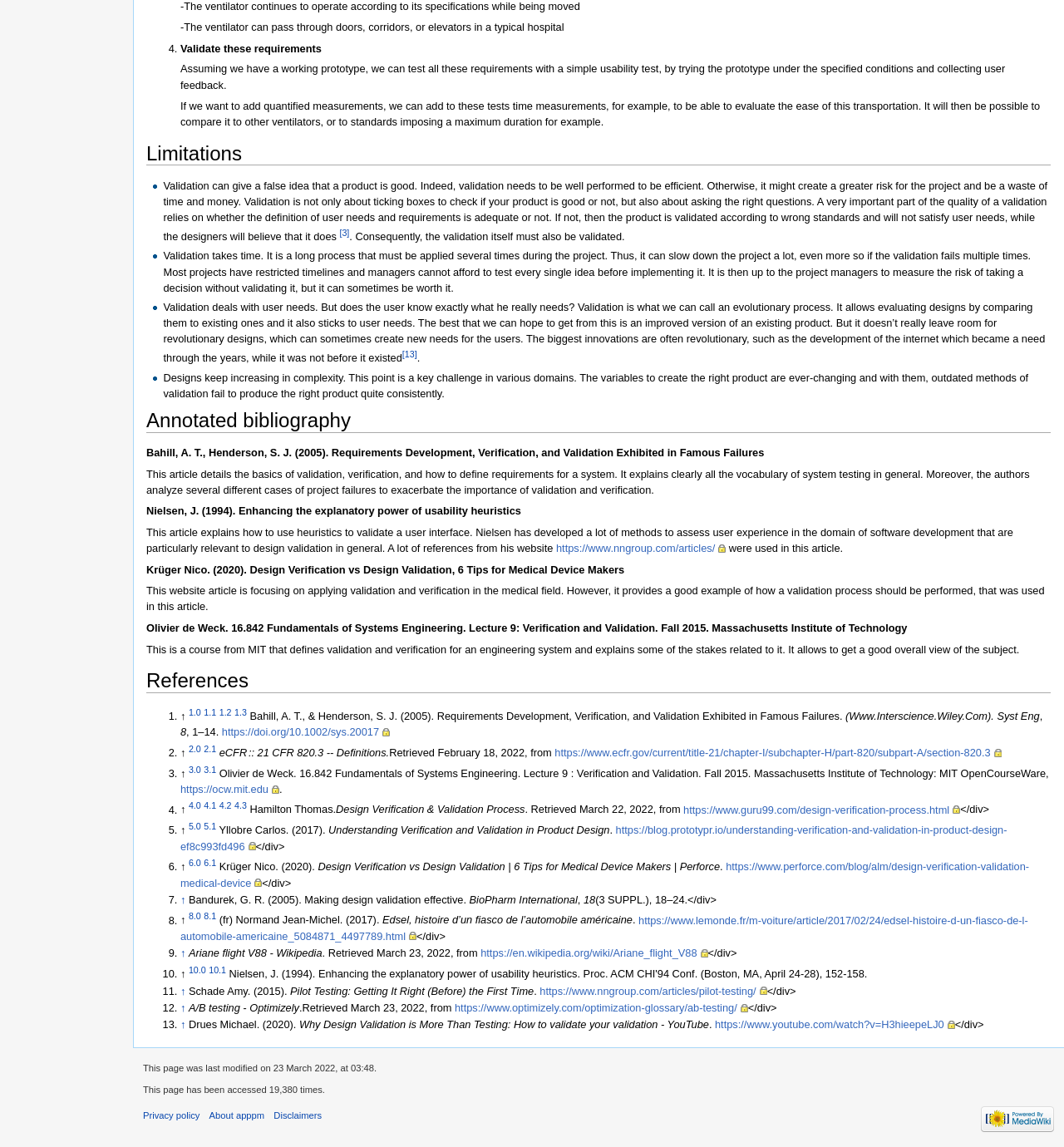Identify the bounding box coordinates of the section to be clicked to complete the task described by the following instruction: "Read the article 'Design Verification vs Design Validation, 6 Tips for Medical Device Makers'". The coordinates should be four float numbers between 0 and 1, formatted as [left, top, right, bottom].

[0.138, 0.491, 0.587, 0.502]